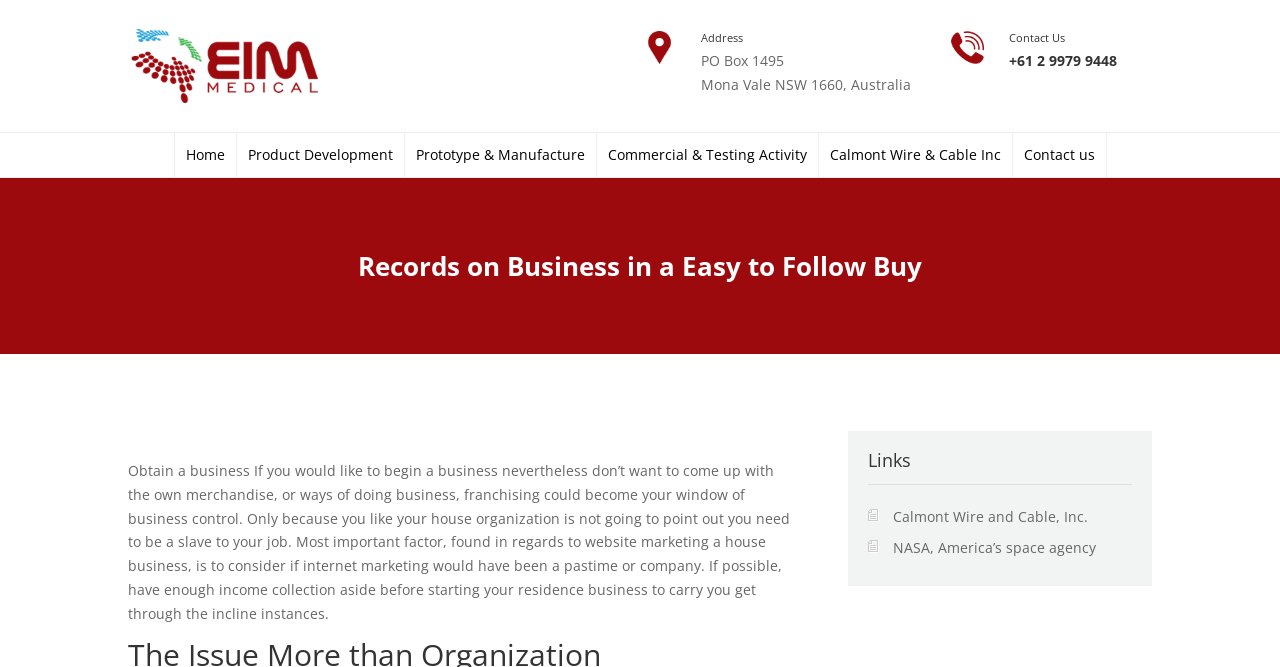Give a one-word or short phrase answer to the question: 
What is the phone number to contact EIM MEDICAL?

+61 2 9979 9448